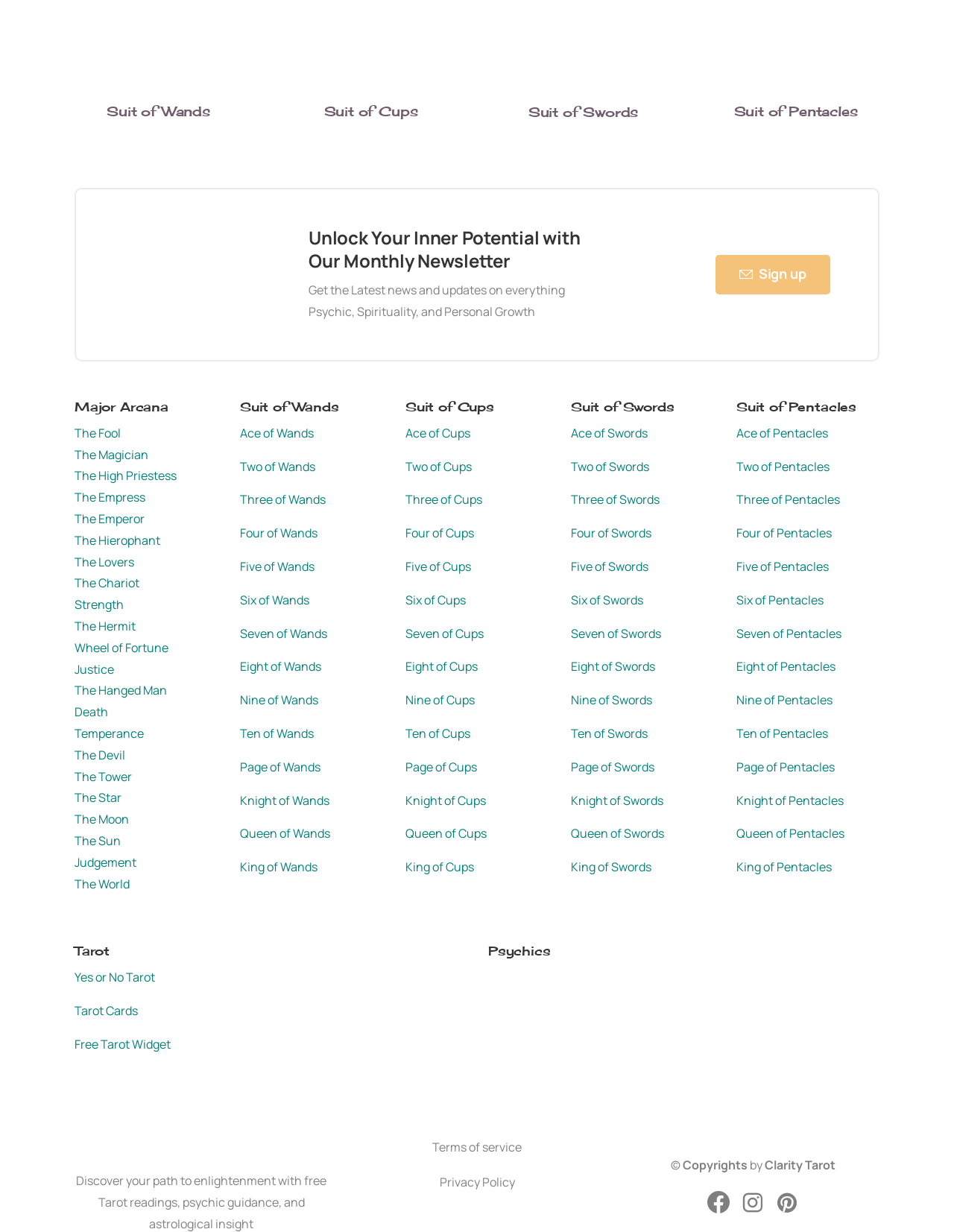Identify the bounding box coordinates of the area that should be clicked in order to complete the given instruction: "Explore the Major Arcana". The bounding box coordinates should be four float numbers between 0 and 1, i.e., [left, top, right, bottom].

[0.078, 0.324, 0.177, 0.336]